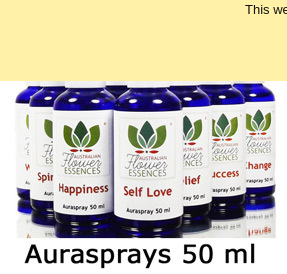Detail every aspect of the image in your caption.

The image showcases a collection of Australian Flower Essences Aurasprays, each presented in vibrant blue glass bottles. The labels indicate various formulations such as "Happiness," "Self Love," "Relief," and "Change," suggesting a diverse range of therapeutic benefits. Each bottle contains 50 ml of essence, and the arrangement highlights the unique designs and branding associated with the product line. The background features a soft color that complements the bottles, enhancing the visual appeal of this natural health product. This display is part of the offerings from Love Remedies, emphasizing their commitment to wellness through flower essences.